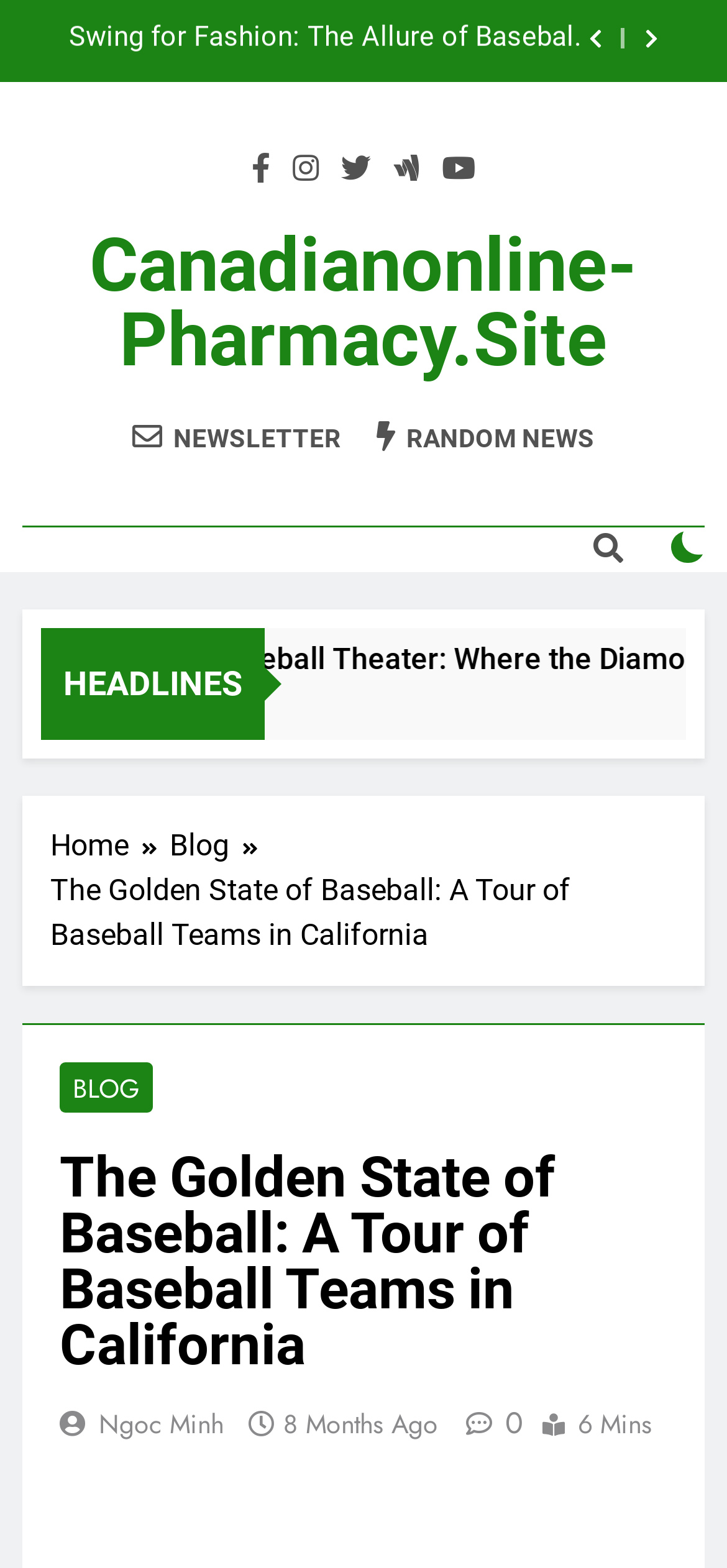From the element description Blog, predict the bounding box coordinates of the UI element. The coordinates must be specified in the format (top-left x, top-left y, bottom-right x, bottom-right y) and should be within the 0 to 1 range.

[0.082, 0.677, 0.21, 0.71]